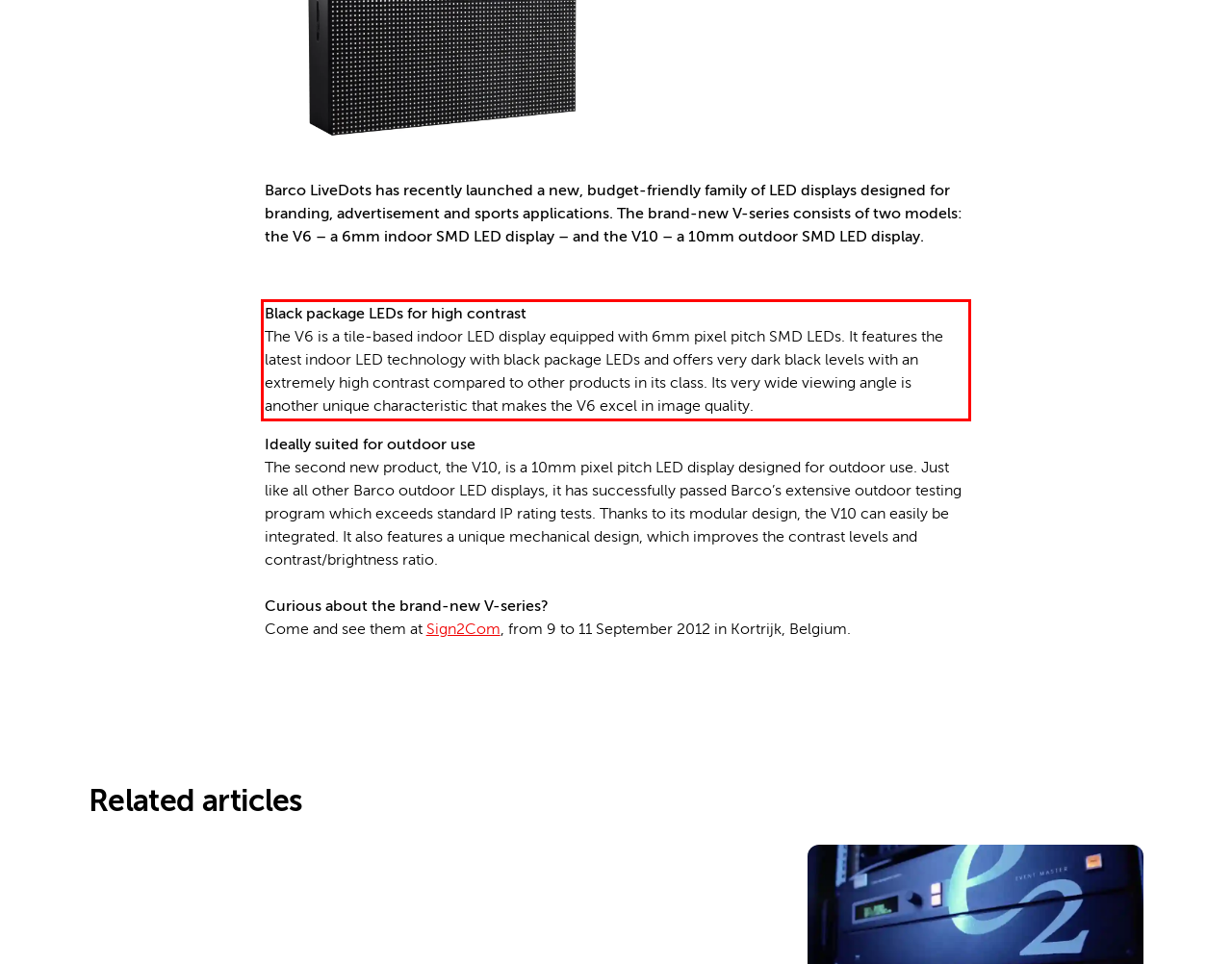Using the provided screenshot of a webpage, recognize and generate the text found within the red rectangle bounding box.

Black package LEDs for high contrast The V6 is a tile-based indoor LED display equipped with 6mm pixel pitch SMD LEDs. It features the latest indoor LED technology with black package LEDs and offers very dark black levels with an extremely high contrast compared to other products in its class. Its very wide viewing angle is another unique characteristic that makes the V6 excel in image quality.